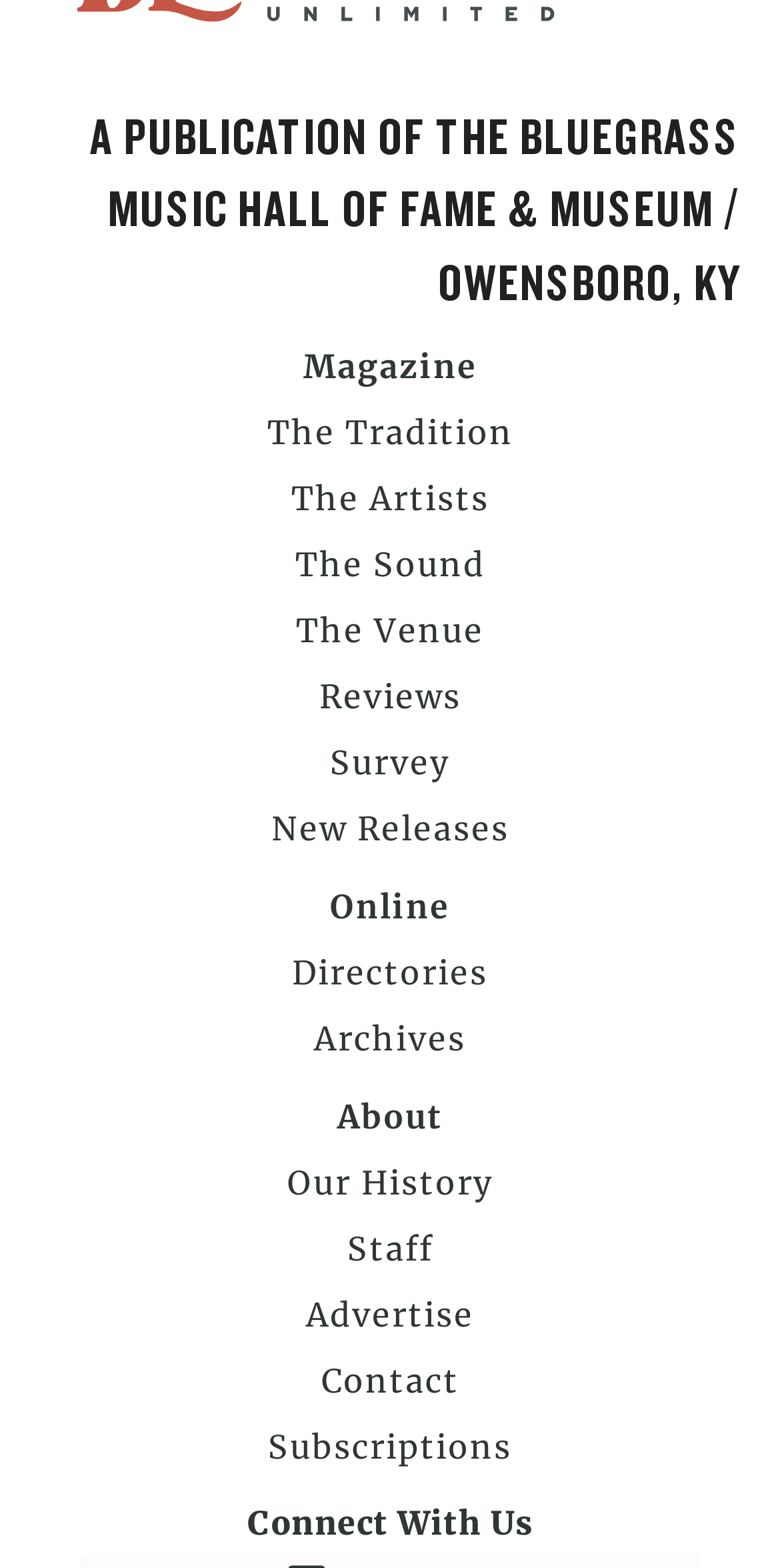Please identify the bounding box coordinates of the clickable area that will allow you to execute the instruction: "learn about the history of the magazine".

[0.103, 0.734, 0.897, 0.775]